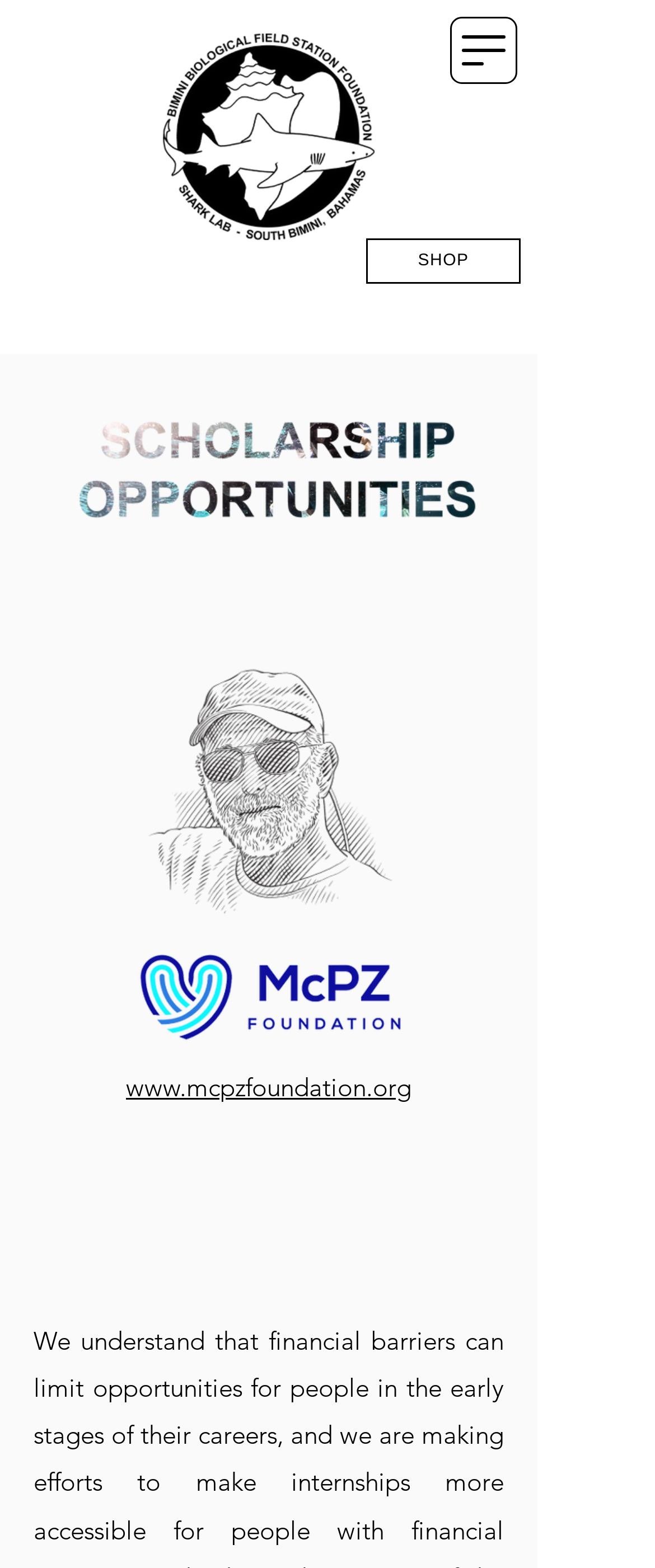Answer the question below using just one word or a short phrase: 
How many images are on the webpage?

5